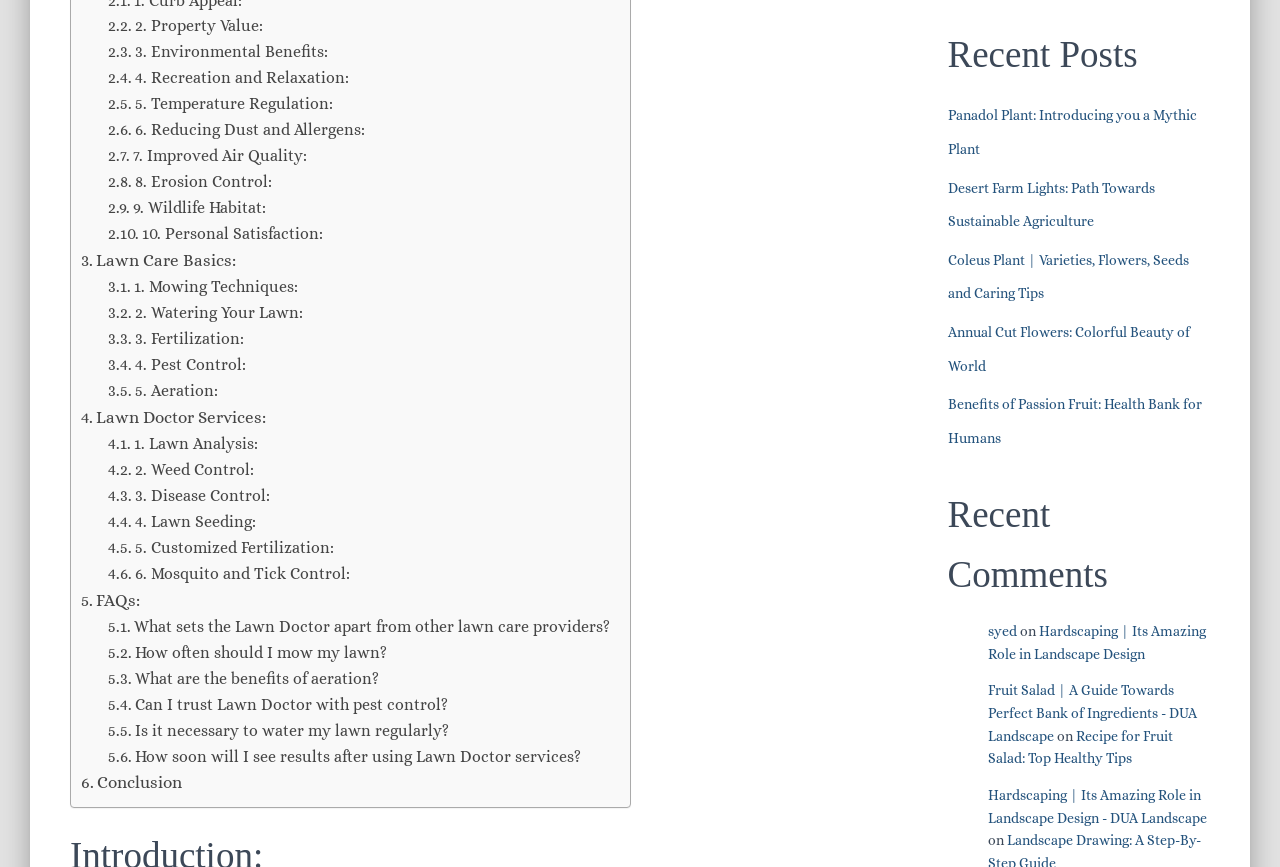Given the element description Good to Know, specify the bounding box coordinates of the corresponding UI element in the format (top-left x, top-left y, bottom-right x, bottom-right y). All values must be between 0 and 1.

None